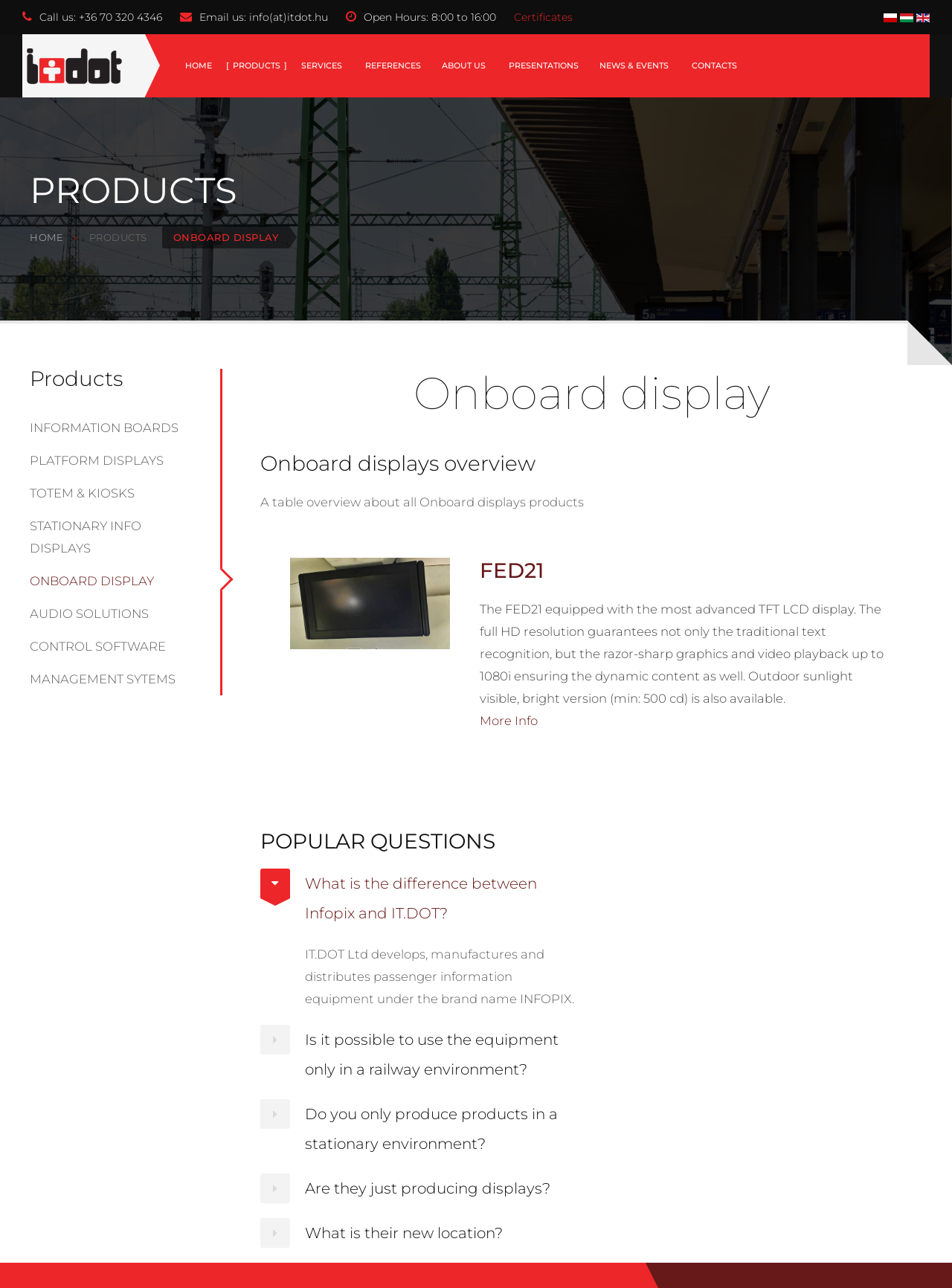Identify the bounding box coordinates of the region that should be clicked to execute the following instruction: "Learn more about 'FED21' onboard display".

[0.504, 0.433, 0.571, 0.453]